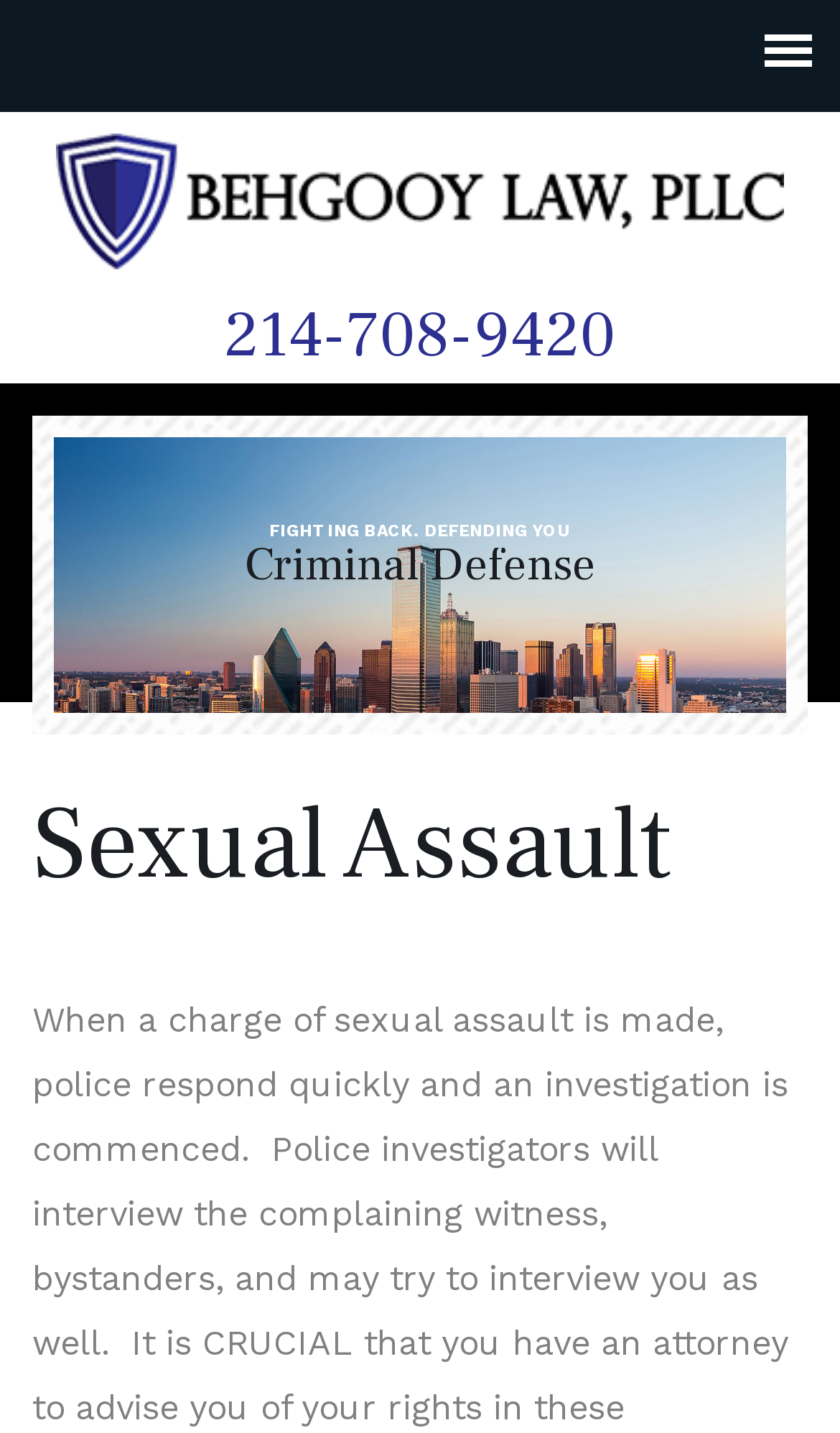Provide a brief response to the question using a single word or phrase: 
What is the tagline of the law firm?

Fighting Back. Defending You.